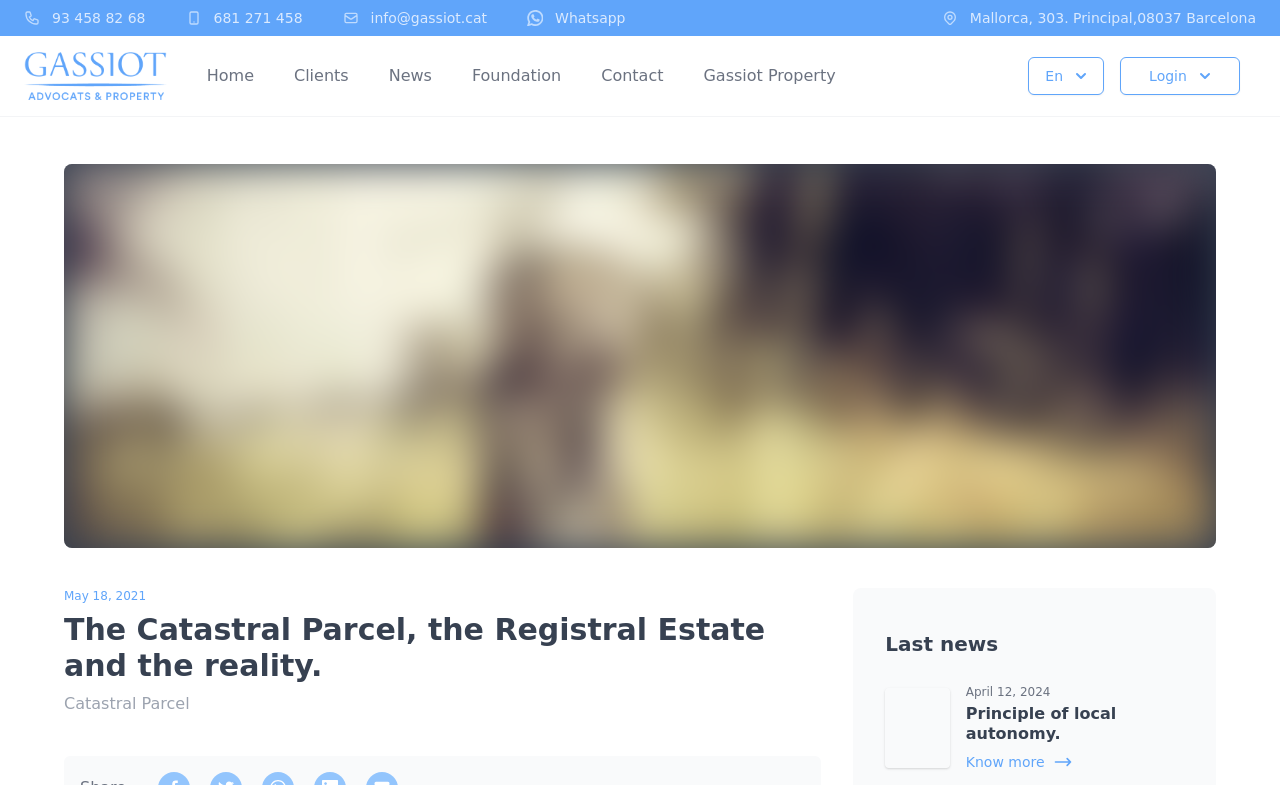Specify the bounding box coordinates of the area that needs to be clicked to achieve the following instruction: "Share on Facebook".

None